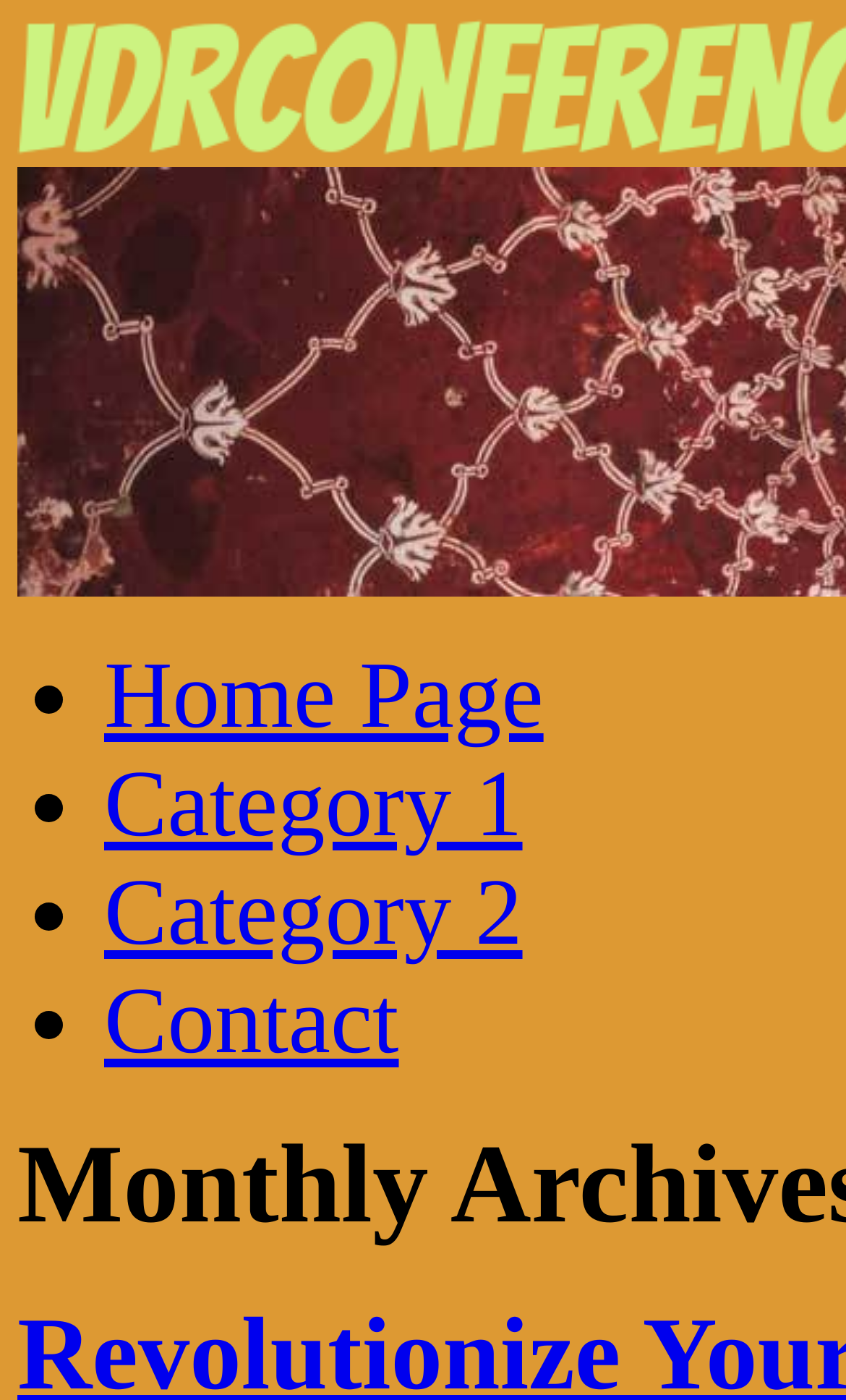Given the description "parent_node: Email * aria-describedby="email-notes" name="email"", determine the bounding box of the corresponding UI element.

None